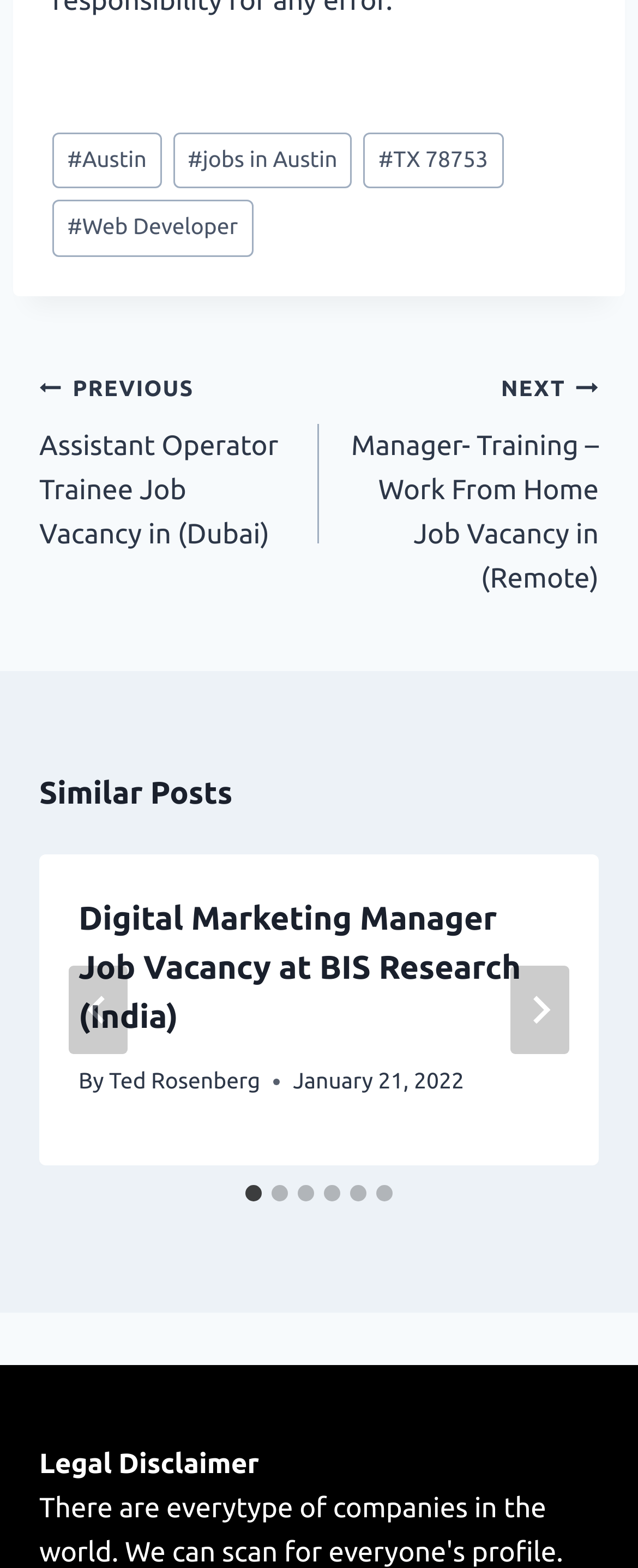When was the first similar post published?
Provide a short answer using one word or a brief phrase based on the image.

January 21, 2022